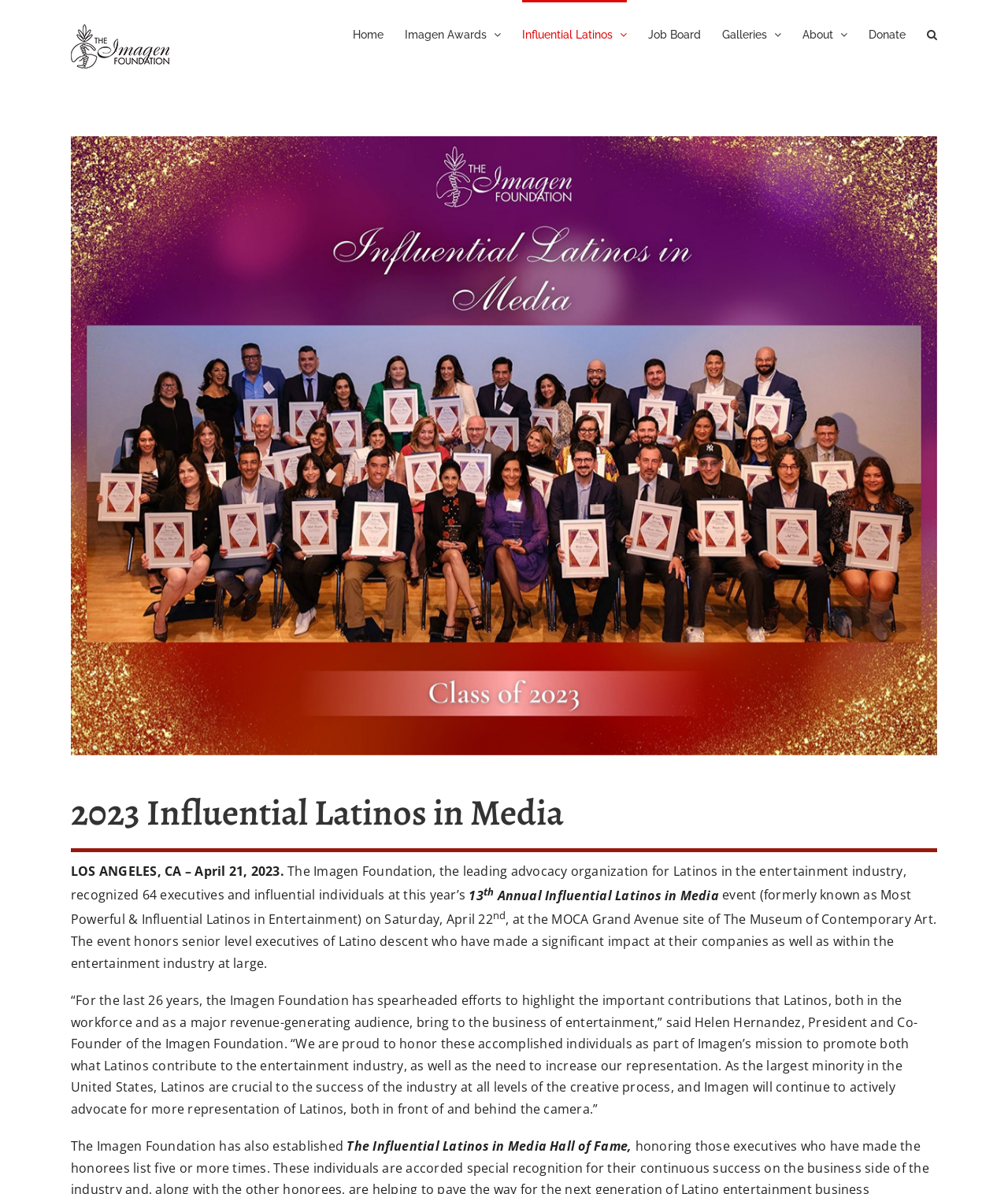Use a single word or phrase to answer the question: What is the name of the president and co-founder of the Imagen Foundation?

Helen Hernandez